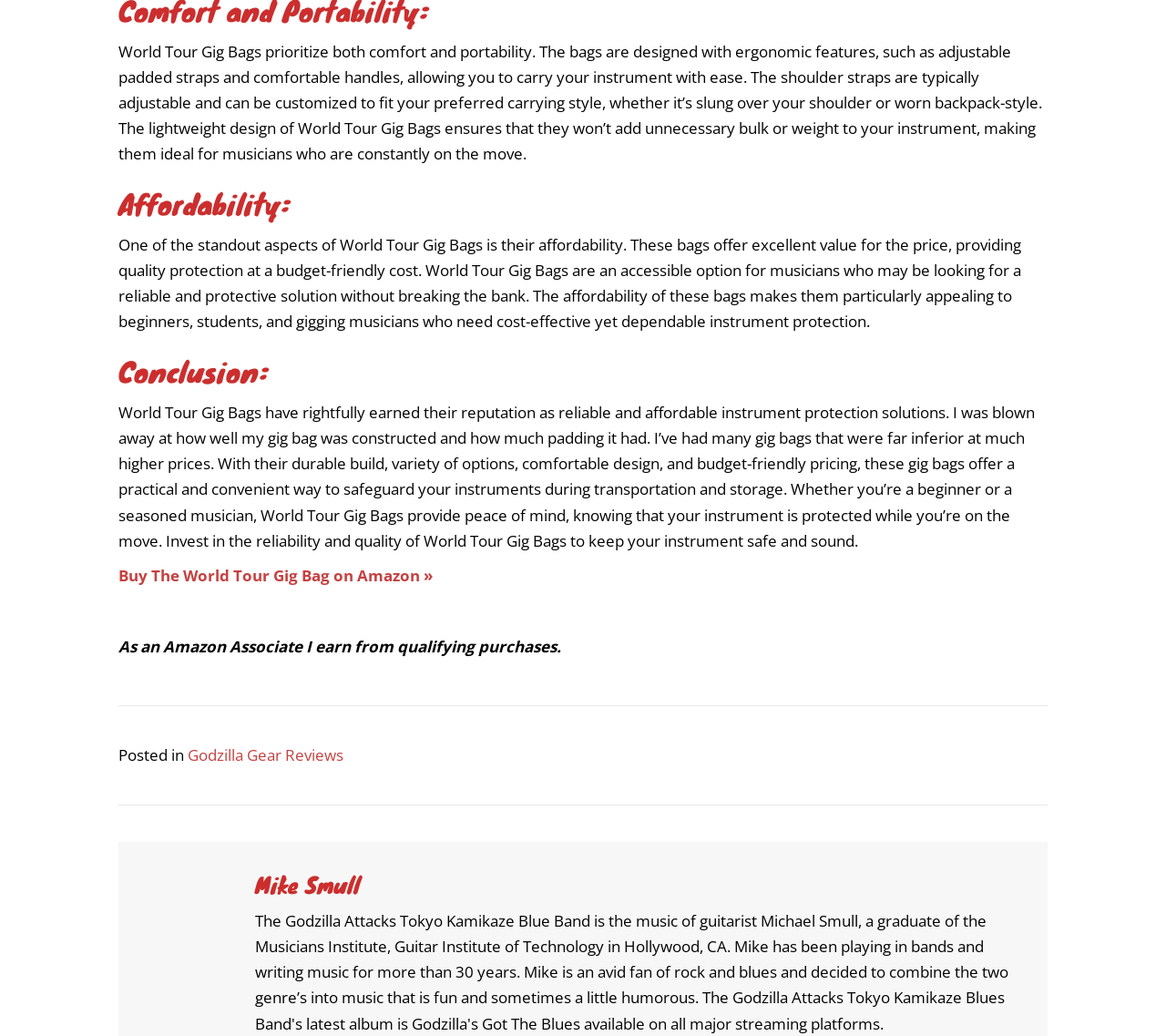Given the description "Godzilla Gear Reviews", determine the bounding box of the corresponding UI element.

[0.161, 0.718, 0.295, 0.739]